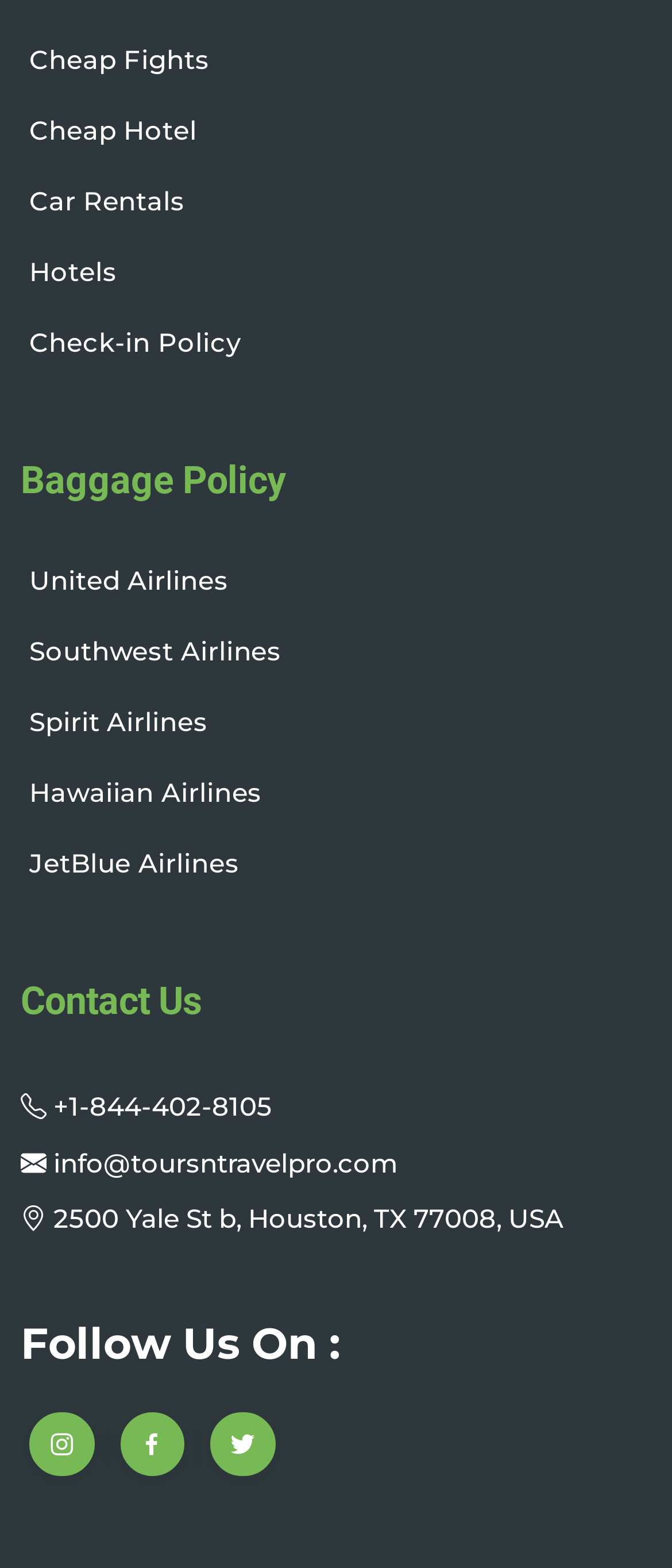Determine the bounding box coordinates of the area to click in order to meet this instruction: "Check baggage policy".

[0.031, 0.282, 0.969, 0.333]